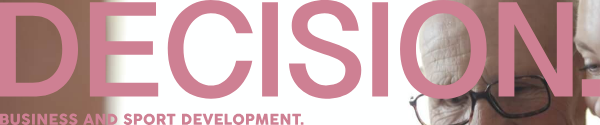Explain in detail what you see in the image.

The image prominently displays the word "DECISION." in bold, pink lettering, symbolizing the theme of choice and direction. Beneath this central word is the phrase "BUSINESS AND SPORT DEVELOPMENT." This combination suggests a focus on strategic decision-making in the fields of business and sports, emphasizing the importance of informed judgments in fostering growth and innovation. The overall aesthetic is modern and clean, likely serving as a visual representation for an article or feature discussing the critical decisions that influence these sectors. The image captures attention while effectively communicating its themes through contrasting typography and a subtle background, hinting at a thoughtful exploration of the subjects at hand.